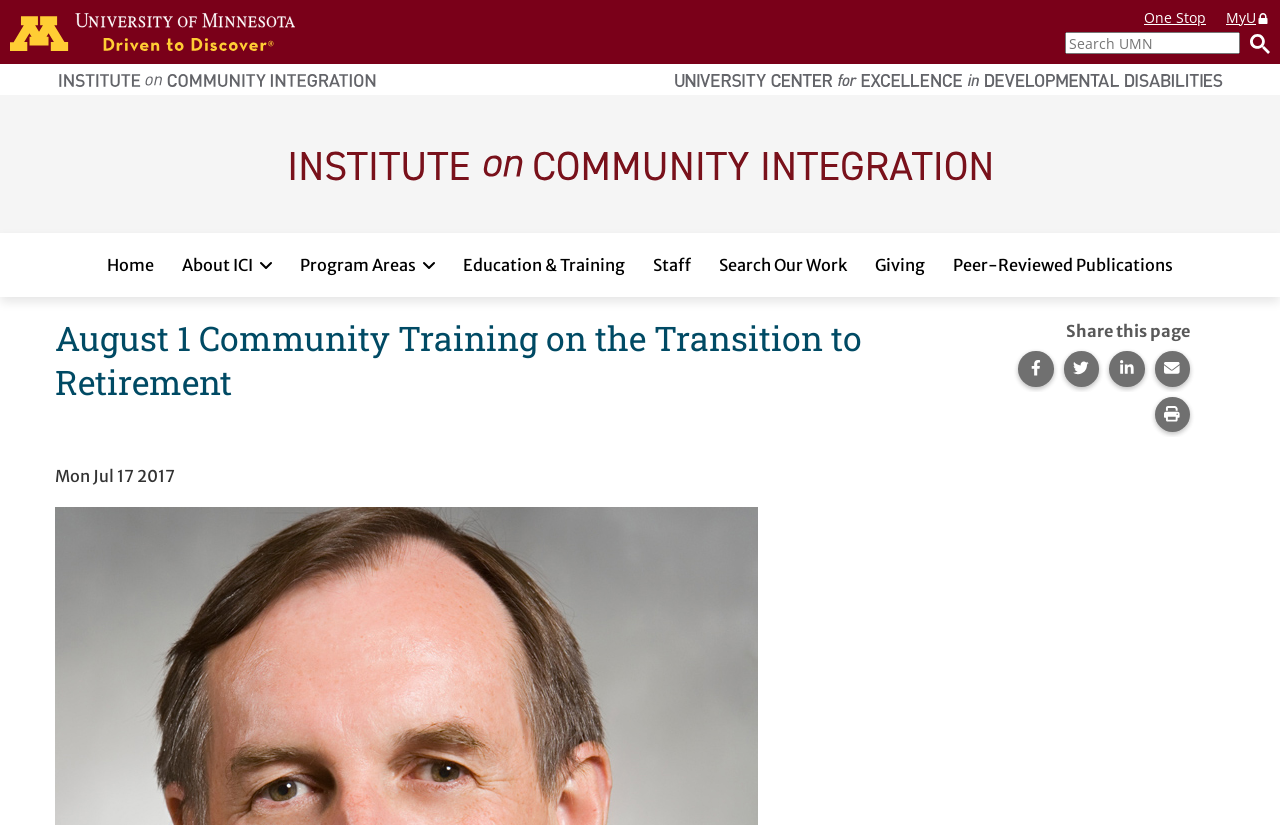What can be done with the 'Share this page' section?
Can you provide an in-depth and detailed response to the question?

I found the answer by looking at the bottom-center of the webpage, where there is a section with the text 'Share this page' and several links to share the page on social media platforms or via email. This suggests that the webpage provides options to share its content with others.